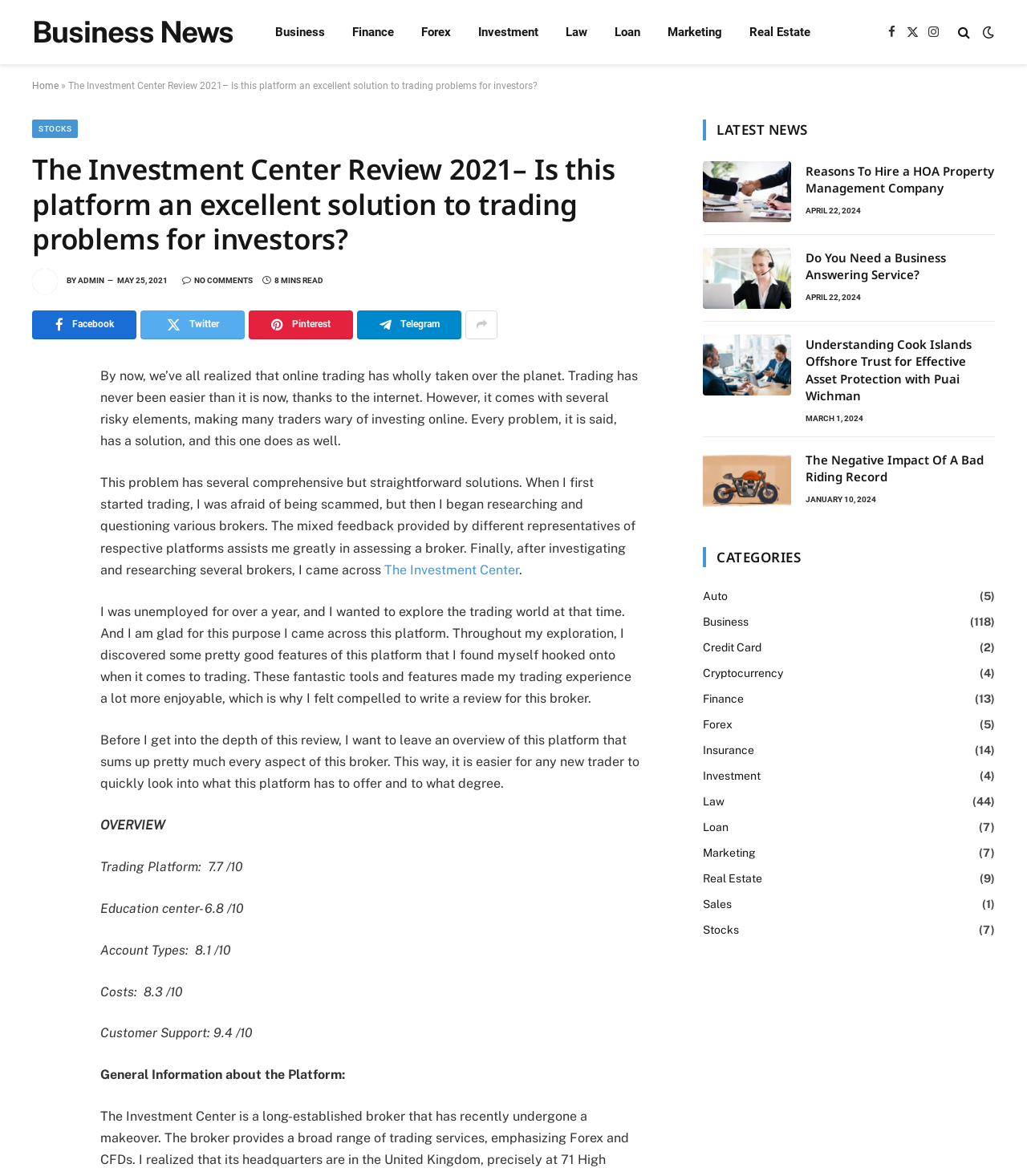Respond concisely with one word or phrase to the following query:
Who is the author of the article?

ADMIN